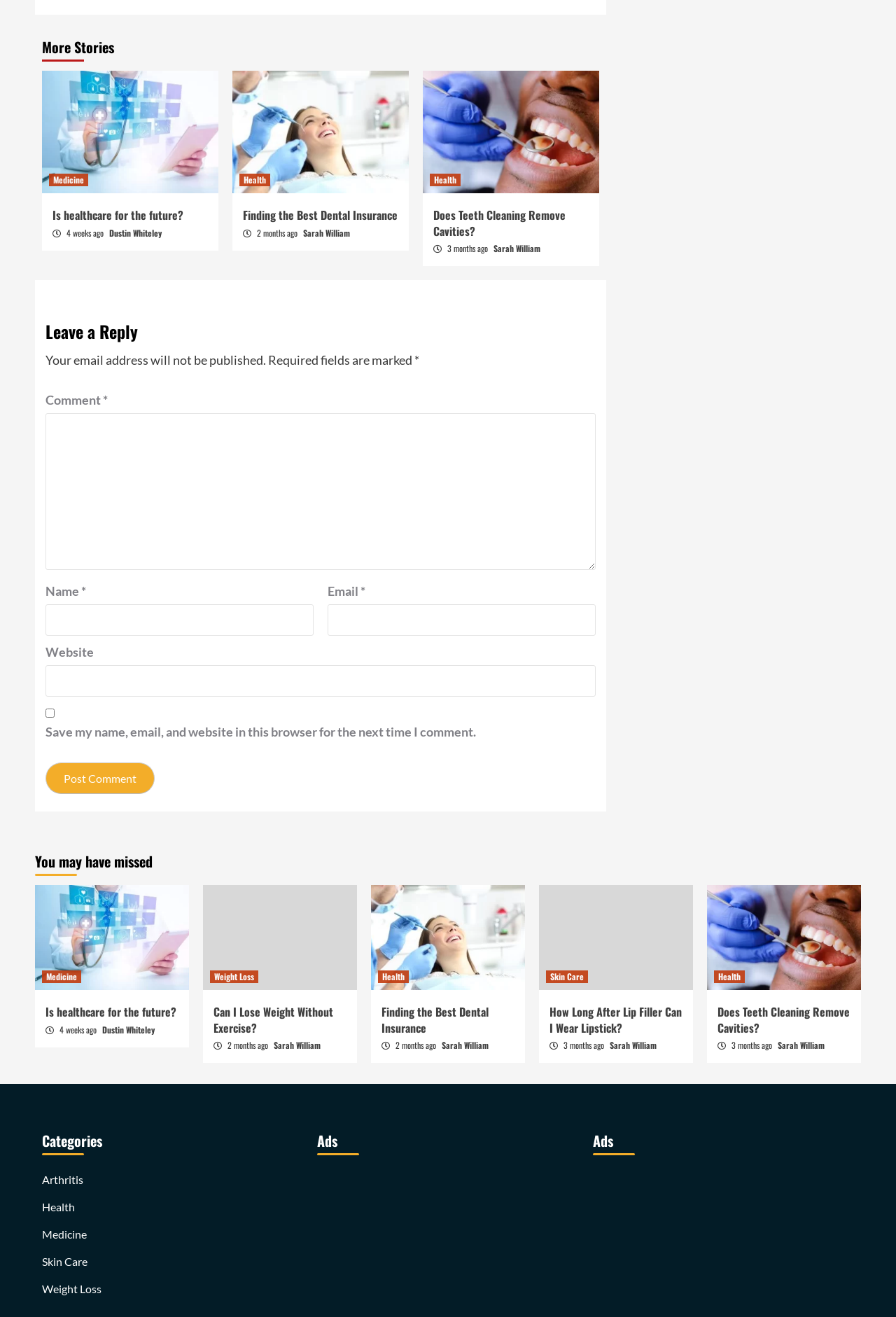How many articles are under 'More Stories'?
Based on the screenshot, provide your answer in one word or phrase.

5